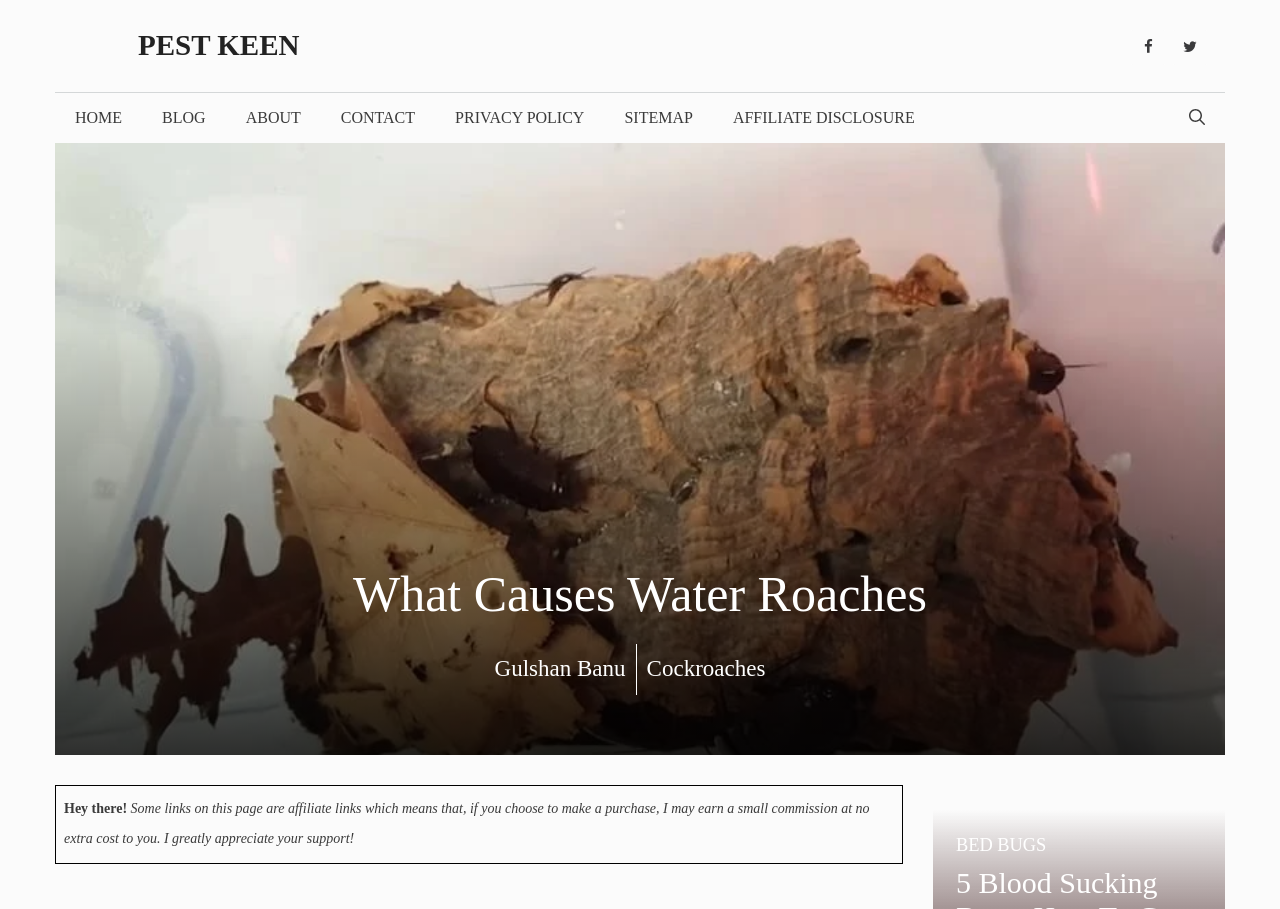Could you provide the bounding box coordinates for the portion of the screen to click to complete this instruction: "visit Facebook page"?

[0.884, 0.033, 0.91, 0.071]